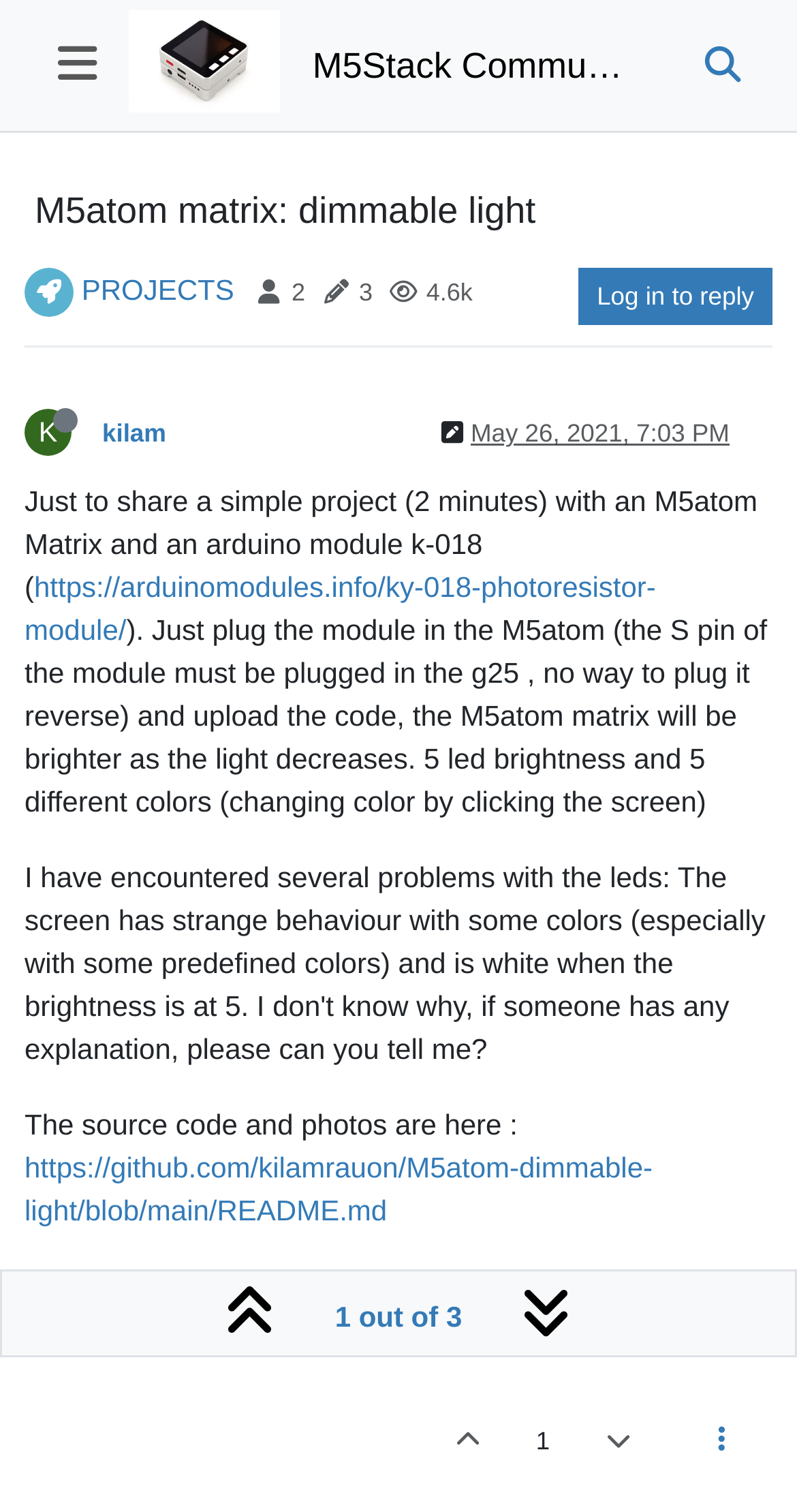Could you specify the bounding box coordinates for the clickable section to complete the following instruction: "Log in to reply"?

[0.726, 0.177, 0.969, 0.215]